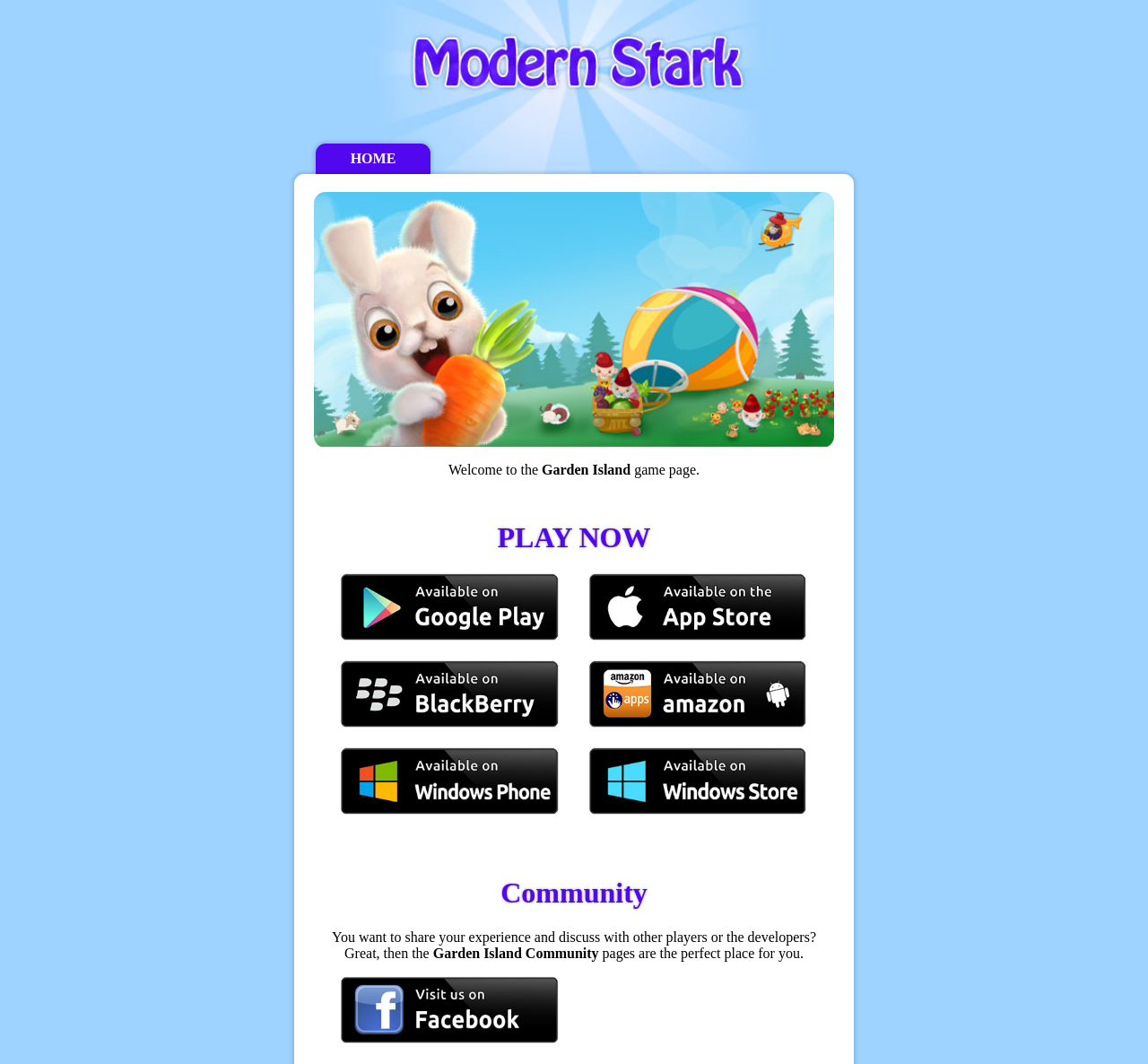Locate the bounding box of the user interface element based on this description: "alt="Play Garden Island on apple"".

[0.512, 0.539, 0.702, 0.606]